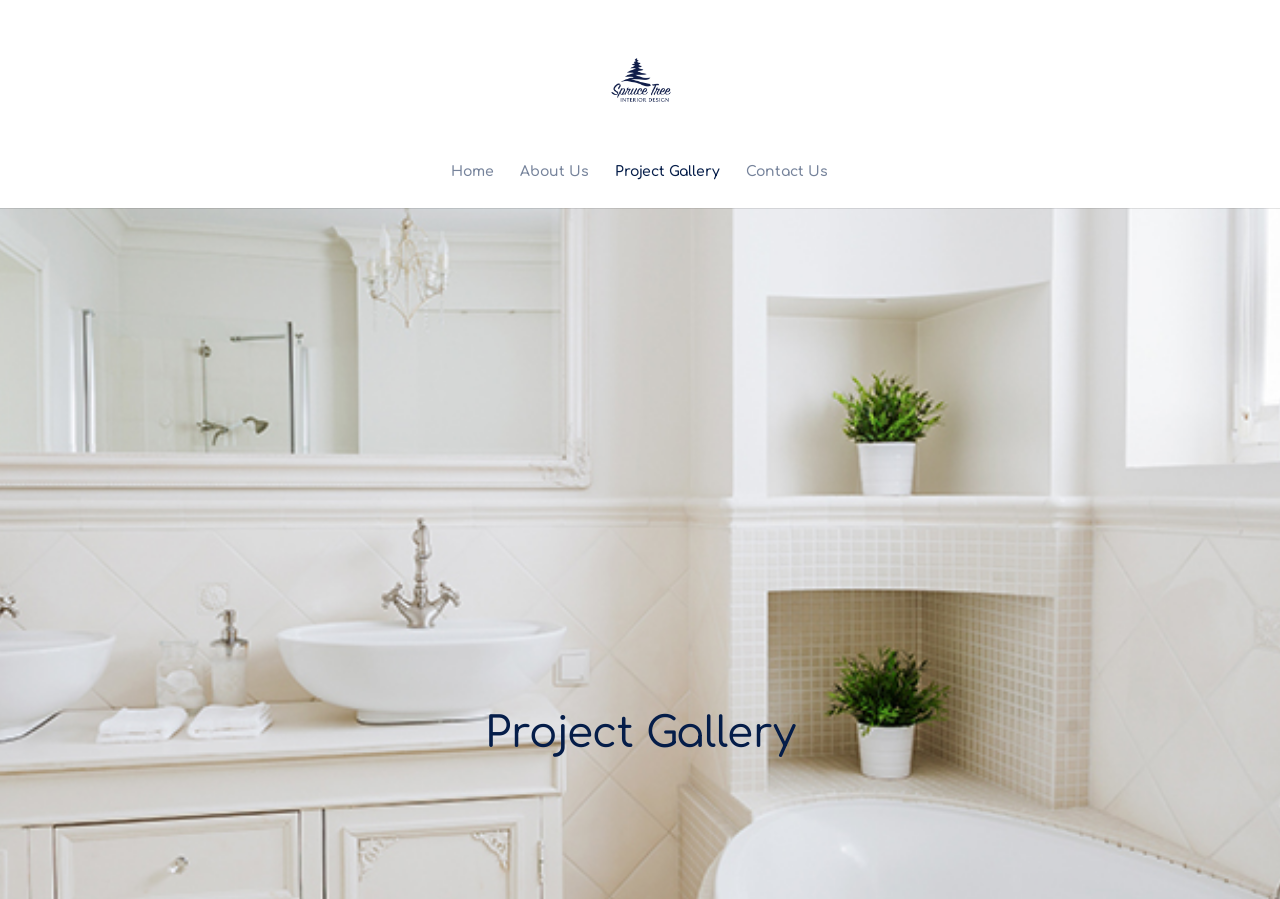What is the current page?
Look at the image and construct a detailed response to the question.

I looked at the heading on the page, which says 'Project Gallery', and it matches one of the navigation links, so I know I'm currently on the Project Gallery page.